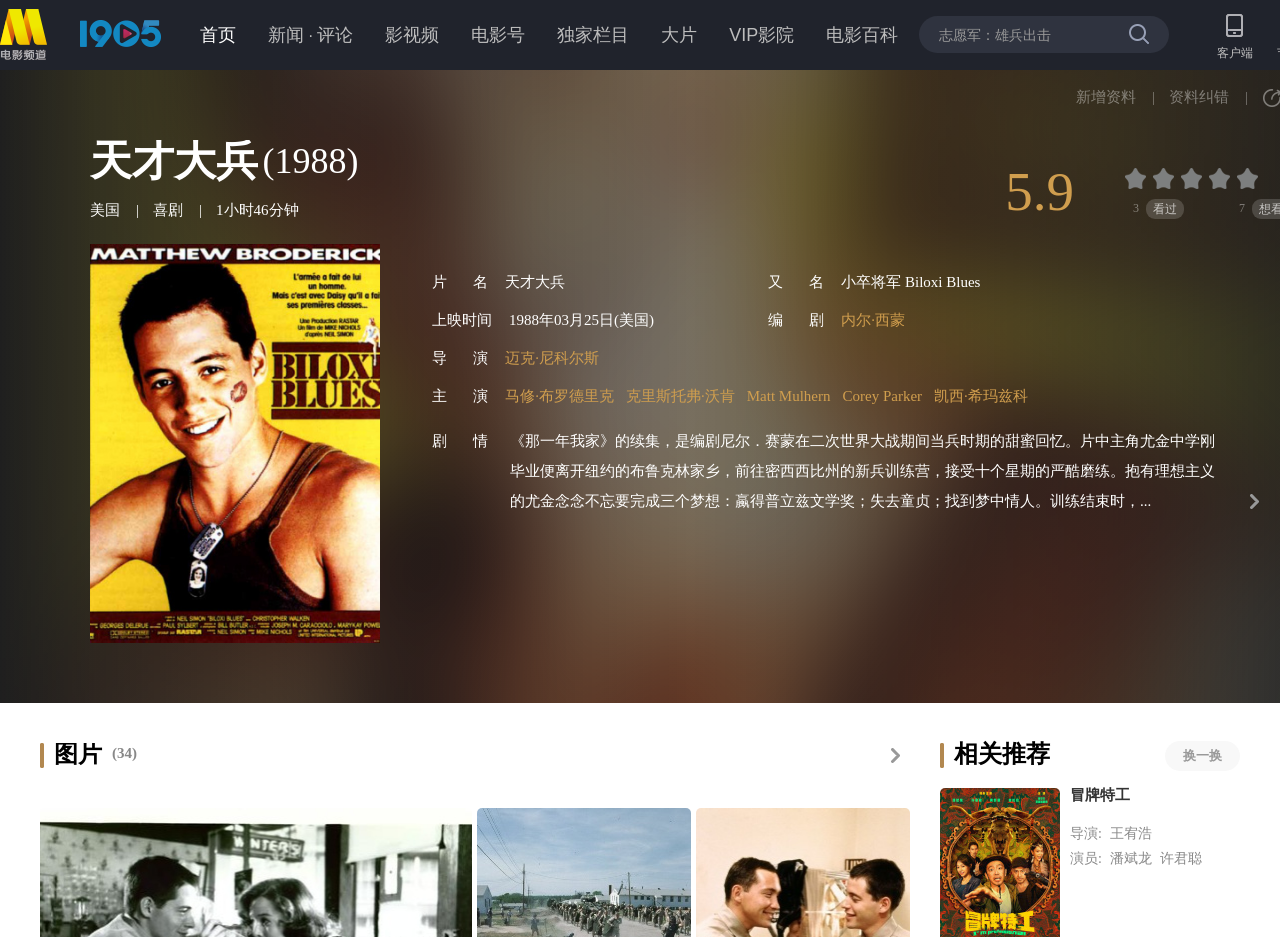Give a concise answer using one word or a phrase to the following question:
Who is the director of the movie?

迈克·尼科尔斯